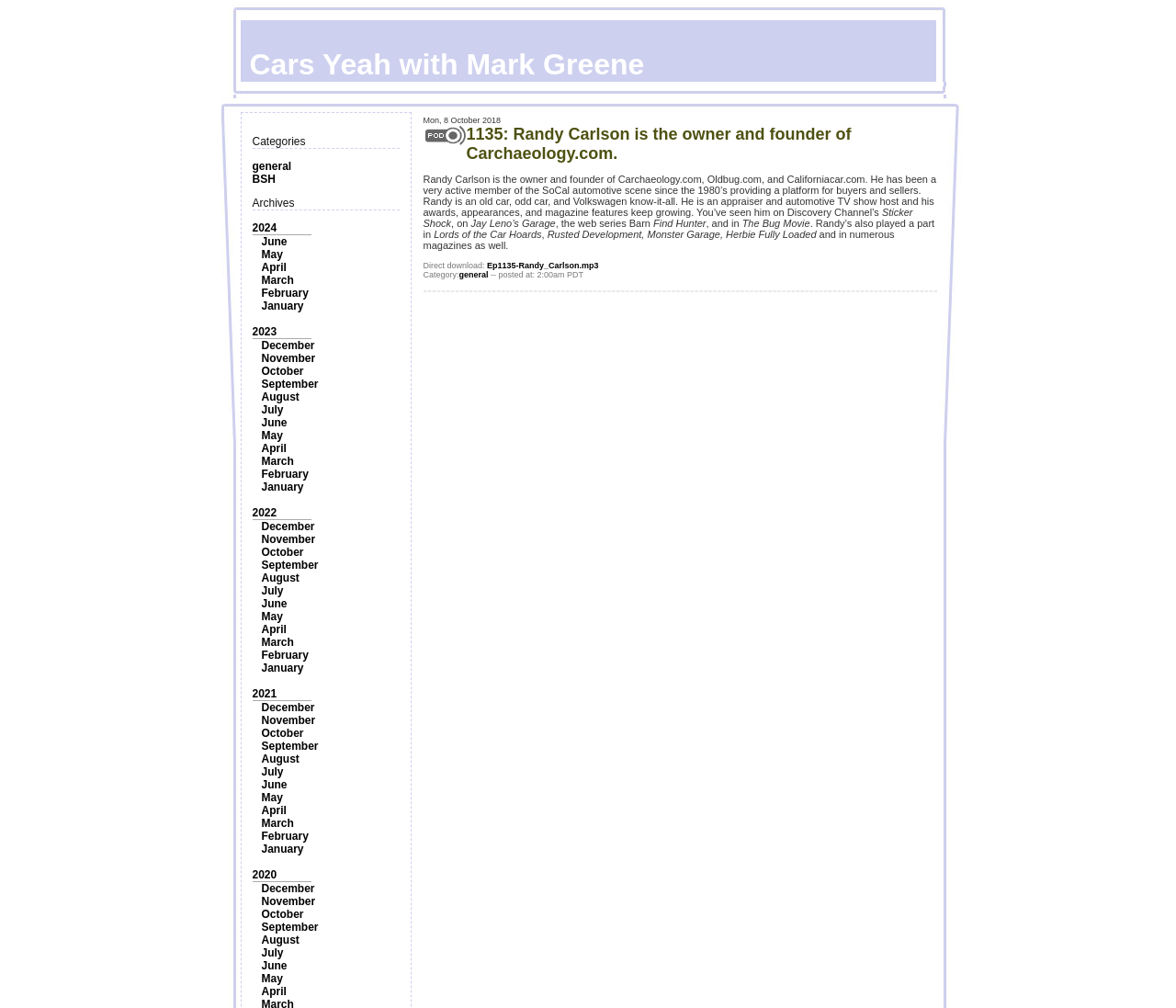Point out the bounding box coordinates of the section to click in order to follow this instruction: "View archives for 2024".

[0.214, 0.22, 0.235, 0.232]